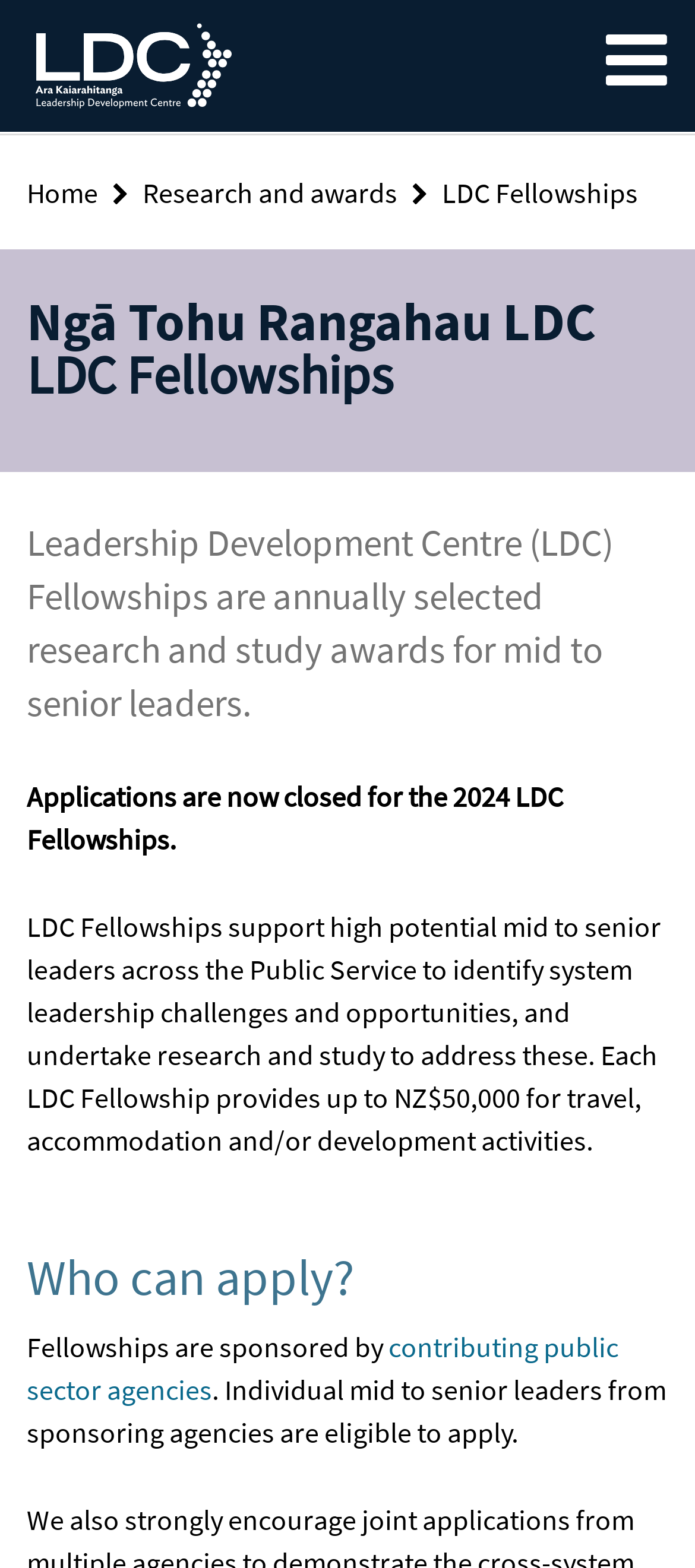Please find the bounding box for the UI component described as follows: "contributing public sector agencies".

[0.038, 0.848, 0.89, 0.898]